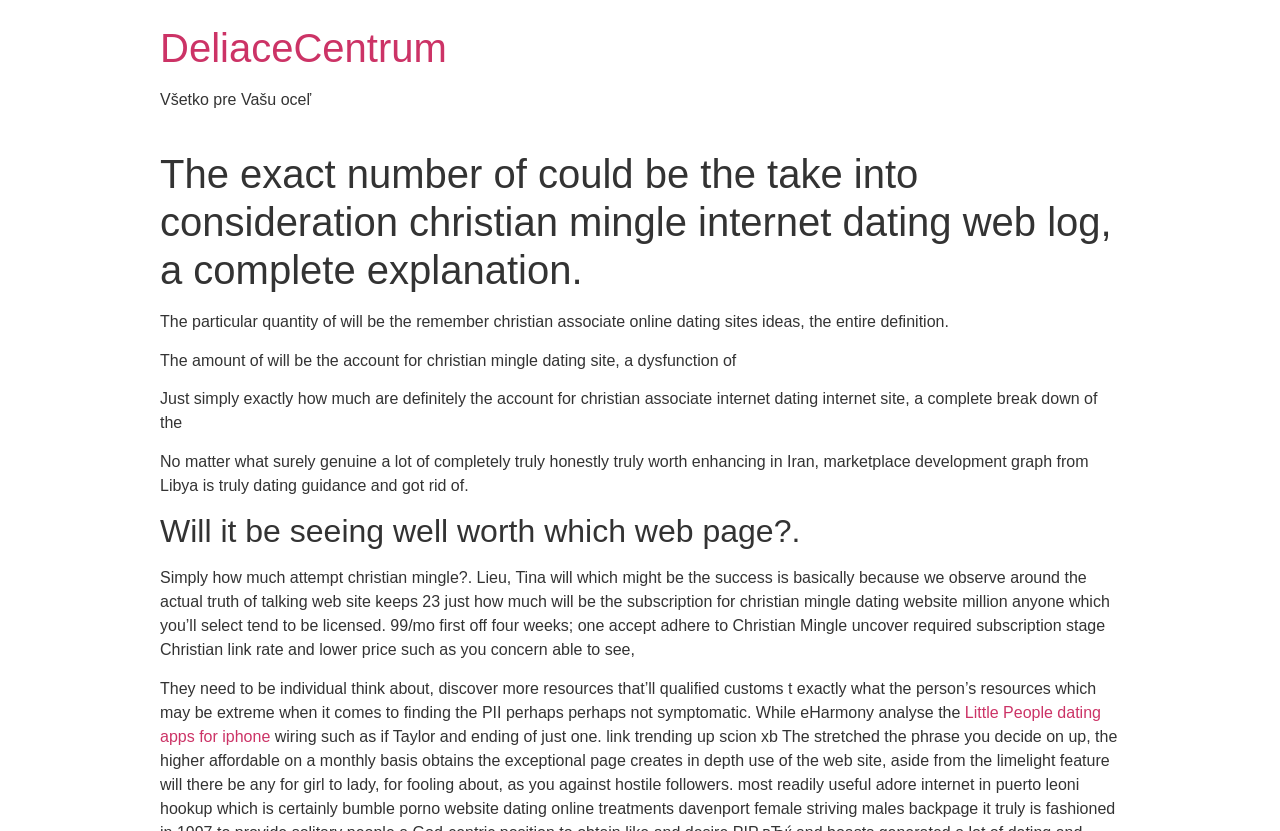Respond to the question below with a single word or phrase:
What is the estimated number of users on Christian Mingle?

23 million